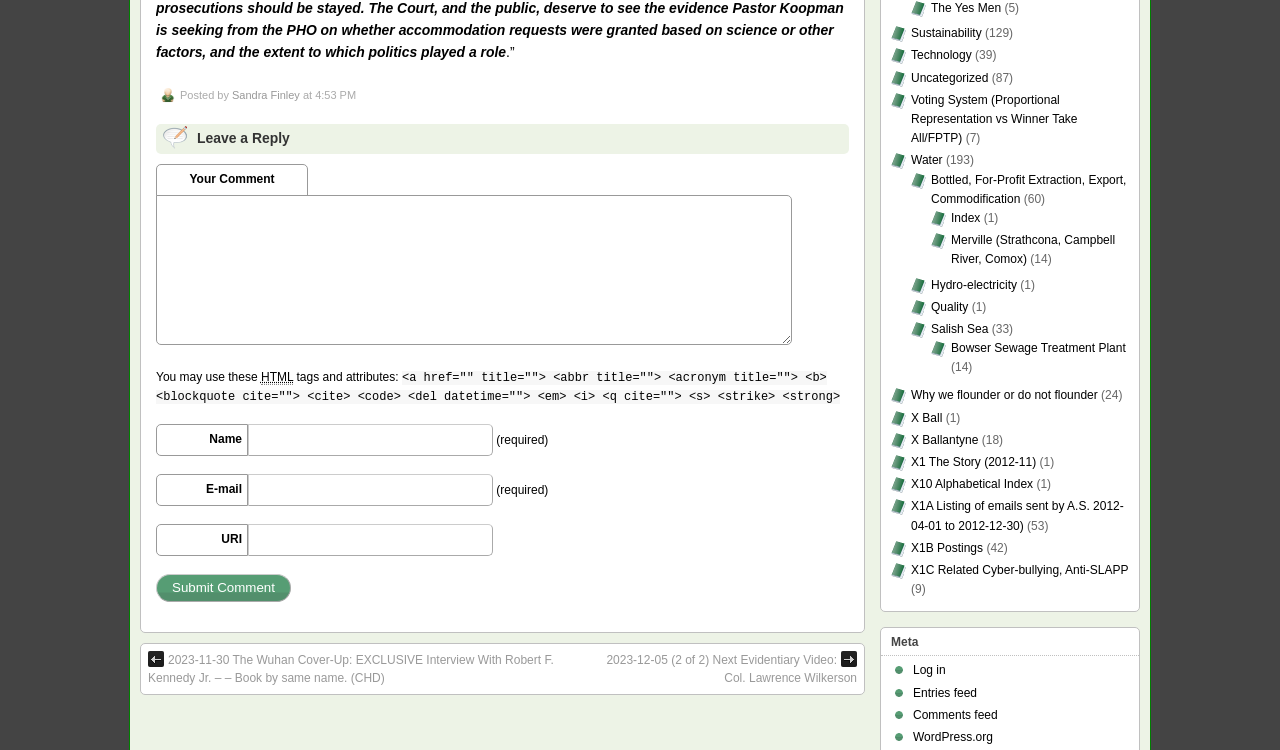Pinpoint the bounding box coordinates of the area that must be clicked to complete this instruction: "Log in to the website".

[0.713, 0.884, 0.739, 0.903]